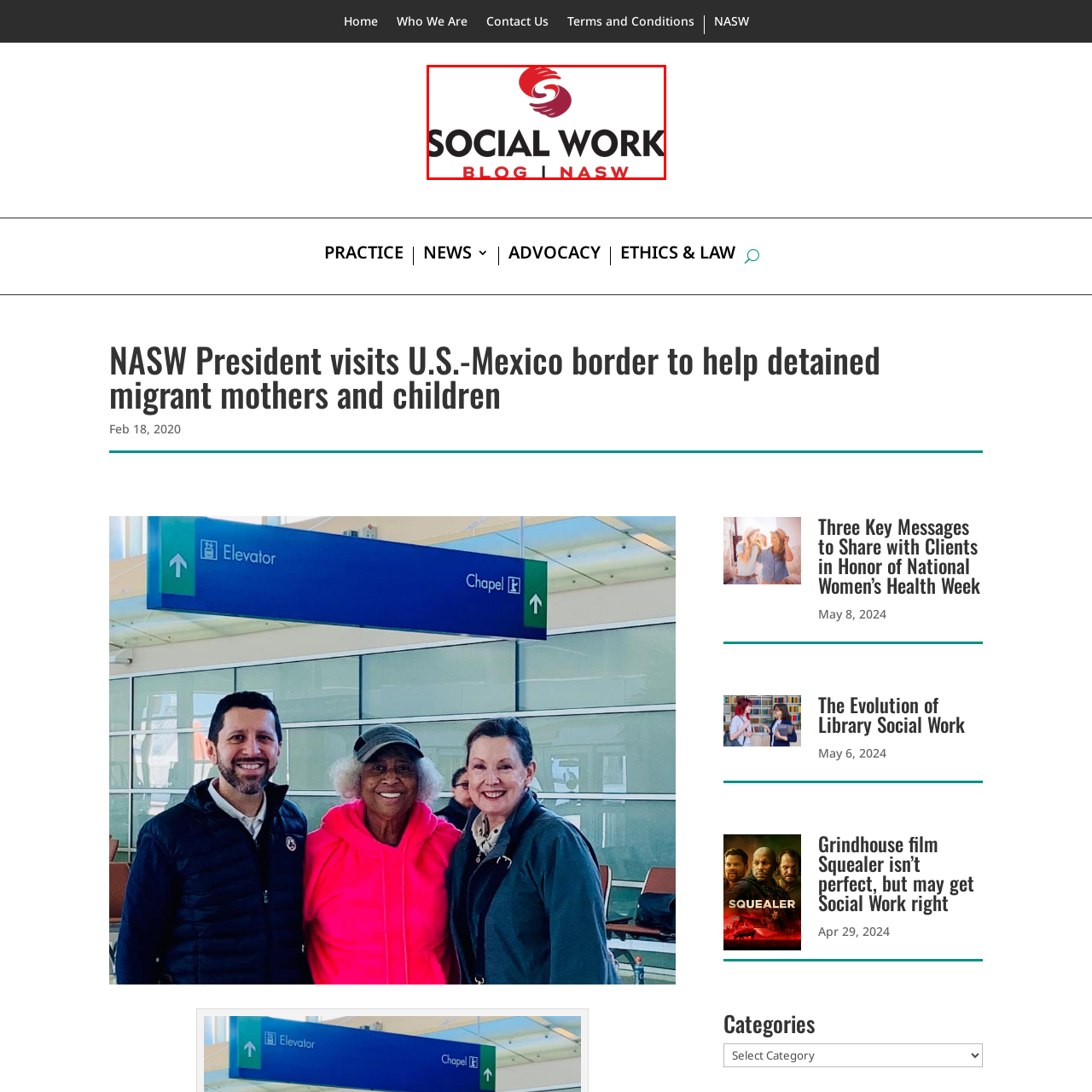What is symbolized by the stylized hands in the logo?
Examine the image that is surrounded by the red bounding box and answer the question with as much detail as possible using the image.

The question asks about the meaning of the stylized hands in the logo. The caption explains that the stylized hands, illustrated in red and maroon, symbolize support, community, and the essence of social work, which is a crucial aspect of the NASW's mission.